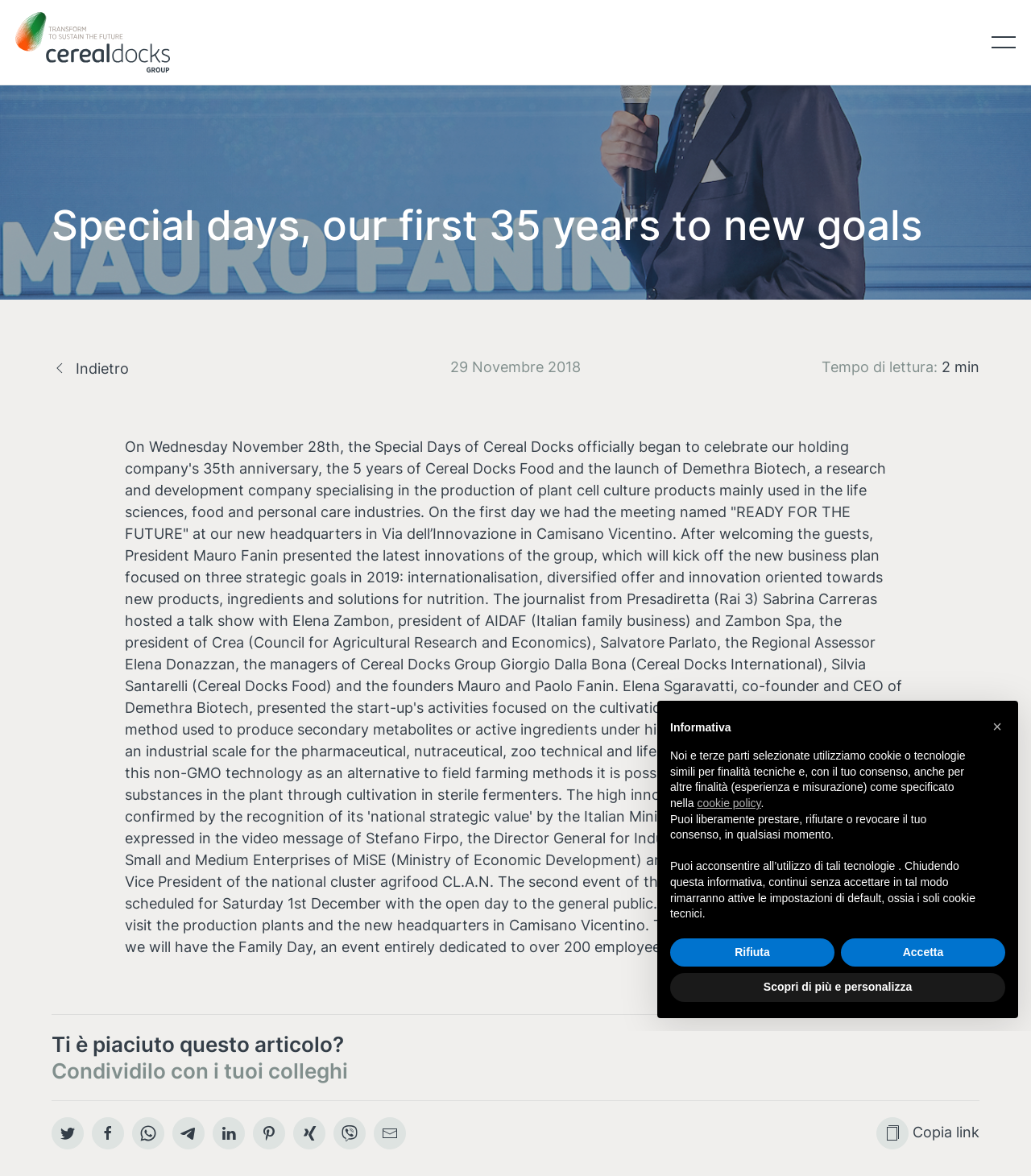Find the bounding box coordinates for the area that must be clicked to perform this action: "Share this article with colleagues".

[0.05, 0.876, 0.95, 0.922]